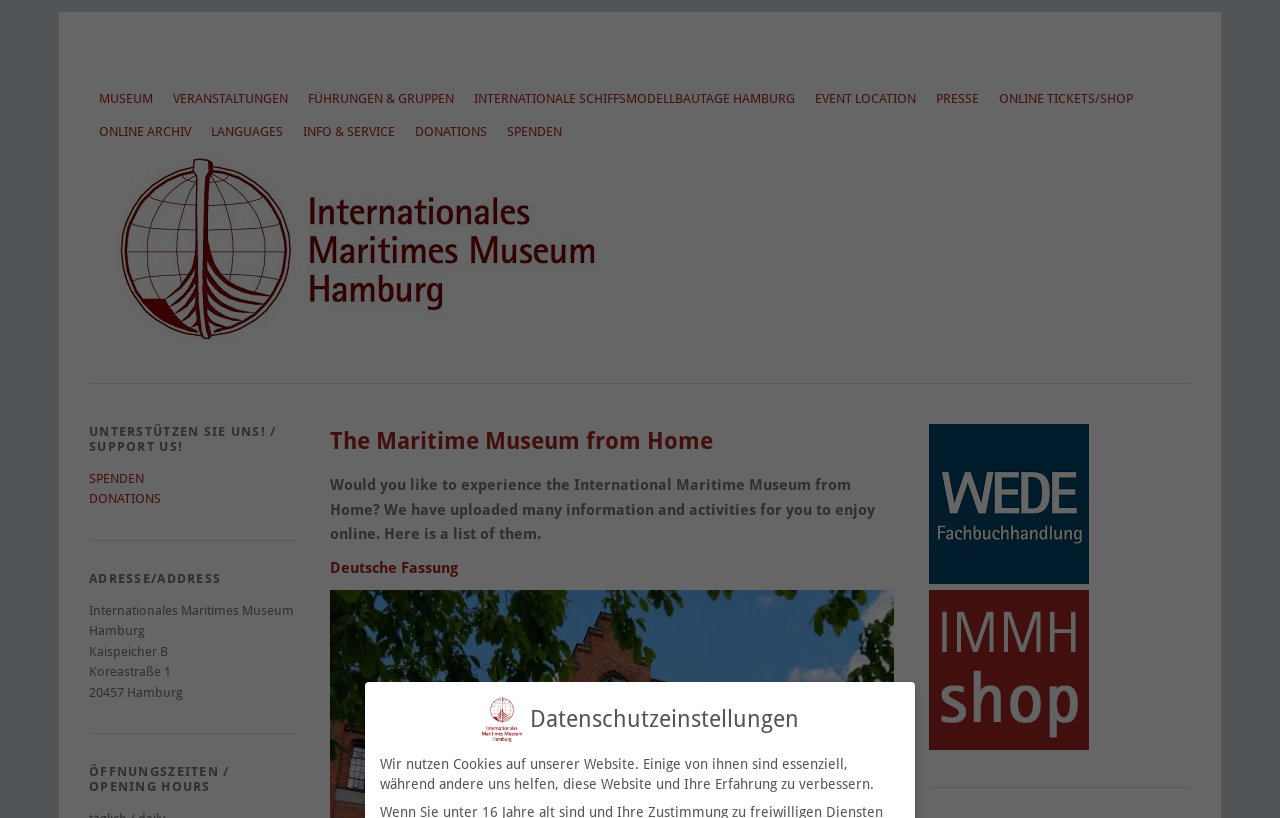Identify the bounding box coordinates for the element you need to click to achieve the following task: "Go to the ONLINE TICKETS/SHOP page". The coordinates must be four float values ranging from 0 to 1, formatted as [left, top, right, bottom].

[0.773, 0.1, 0.893, 0.141]